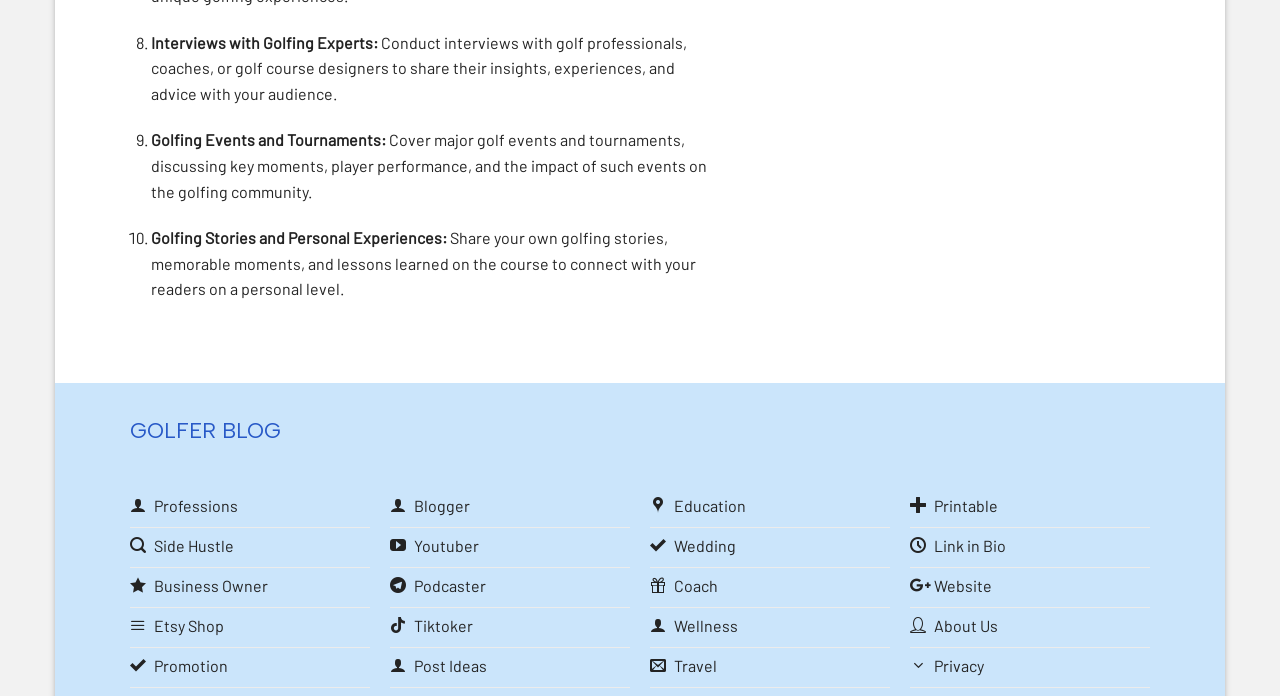Given the element description, predict the bounding box coordinates in the format (top-left x, top-left y, bottom-right x, bottom-right y), using floating point numbers between 0 and 1: Etsy Shop

[0.101, 0.873, 0.289, 0.931]